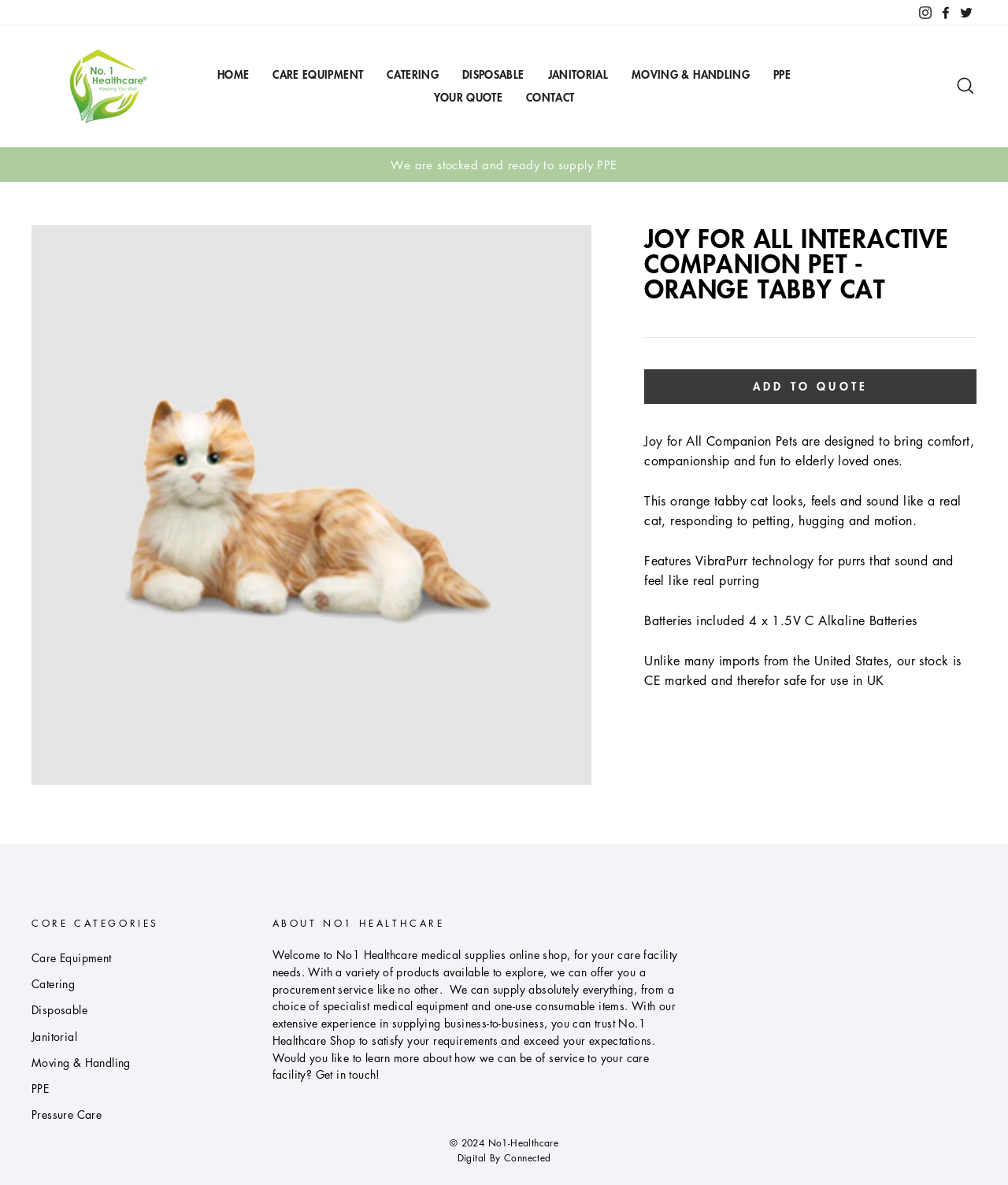Please identify the bounding box coordinates of the clickable element to fulfill the following instruction: "Add the orange tabby cat to quote". The coordinates should be four float numbers between 0 and 1, i.e., [left, top, right, bottom].

[0.639, 0.311, 0.969, 0.341]